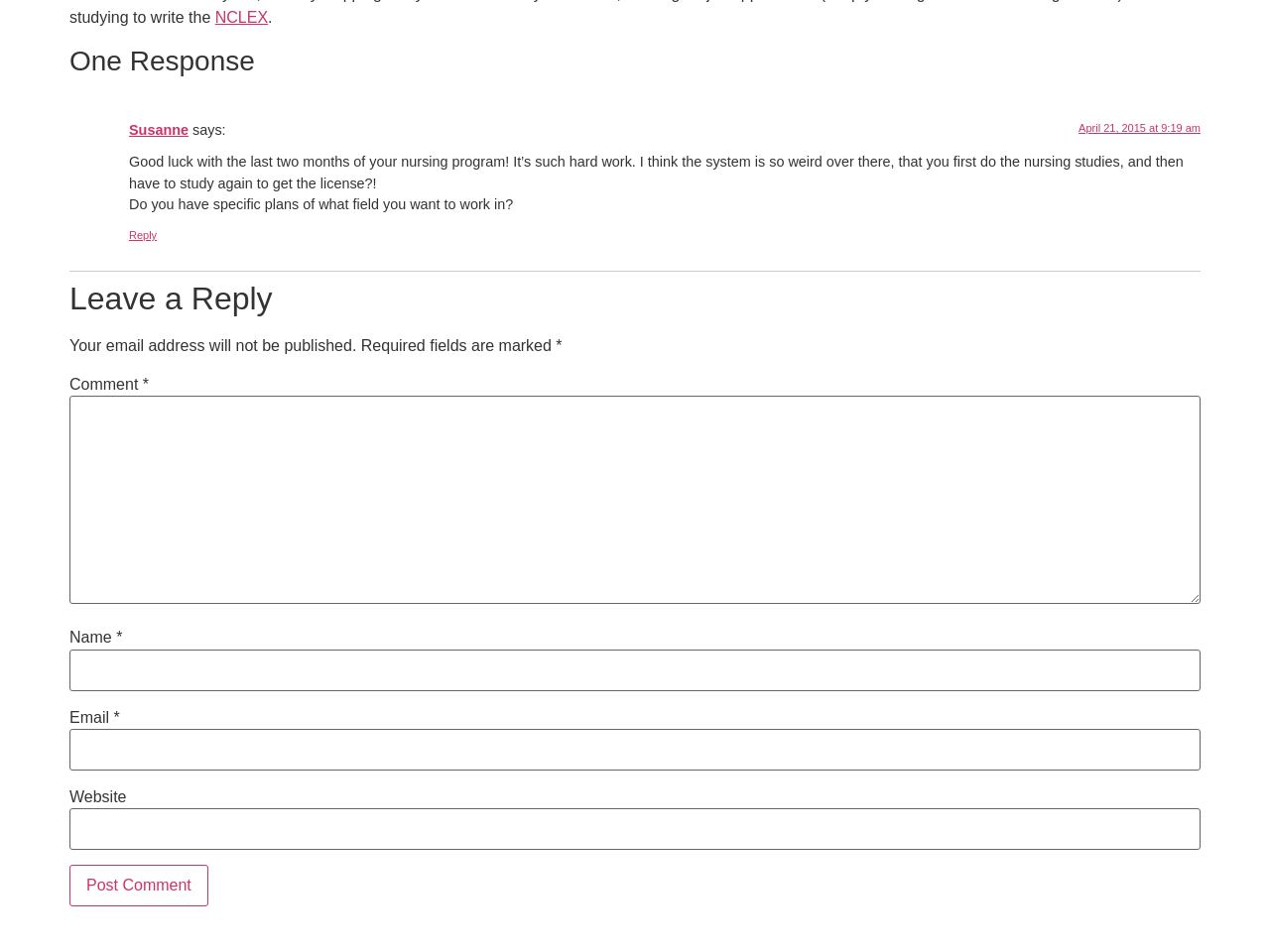Determine the bounding box for the HTML element described here: "parent_node: Comment * name="comment"". The coordinates should be given as [left, top, right, bottom] with each number being a float between 0 and 1.

[0.055, 0.416, 0.945, 0.635]